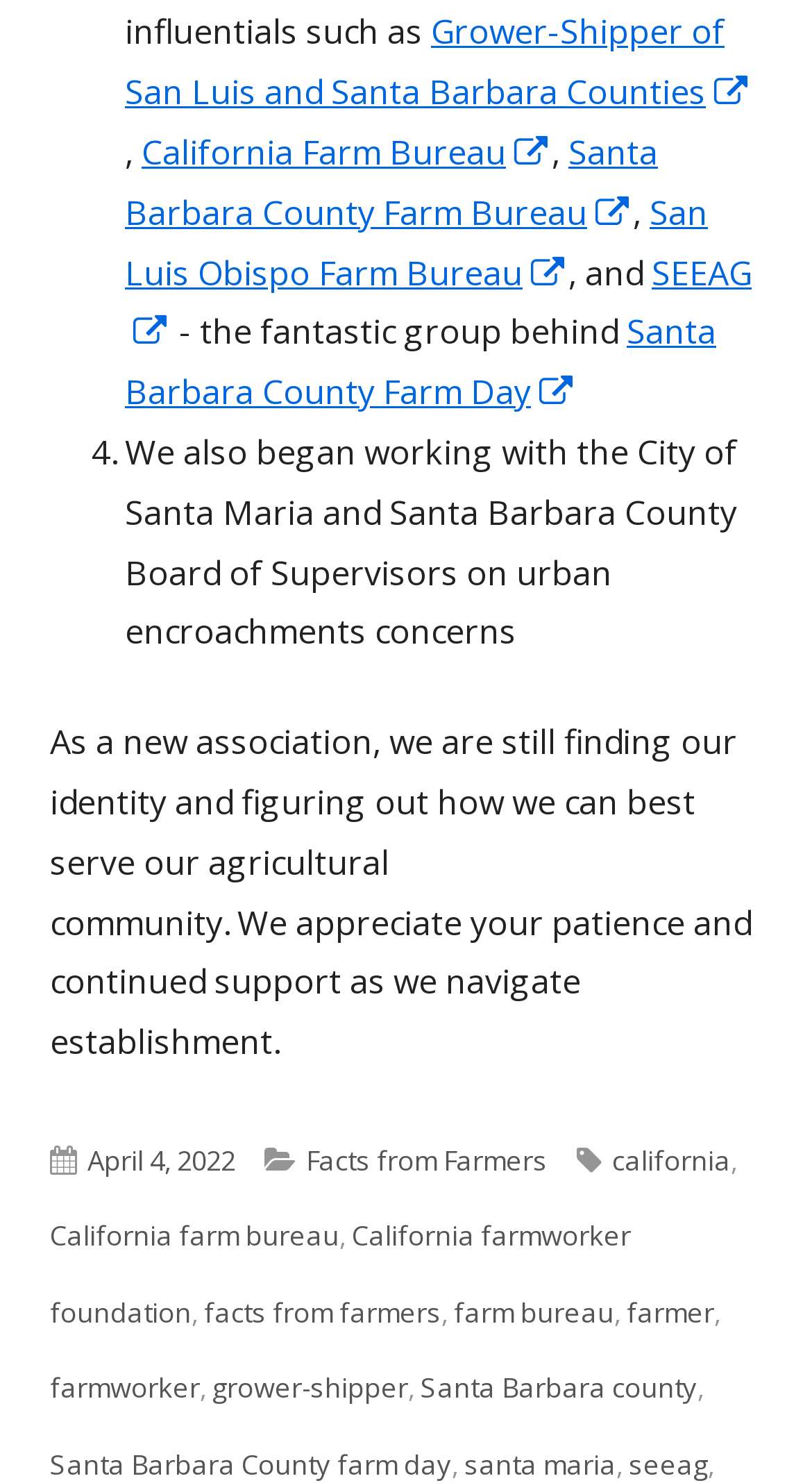Using the webpage screenshot and the element description SEEAGOpens in a new window, determine the bounding box coordinates. Specify the coordinates in the format (top-left x, top-left y, bottom-right x, bottom-right y) with values ranging from 0 to 1.

[0.154, 0.168, 0.926, 0.239]